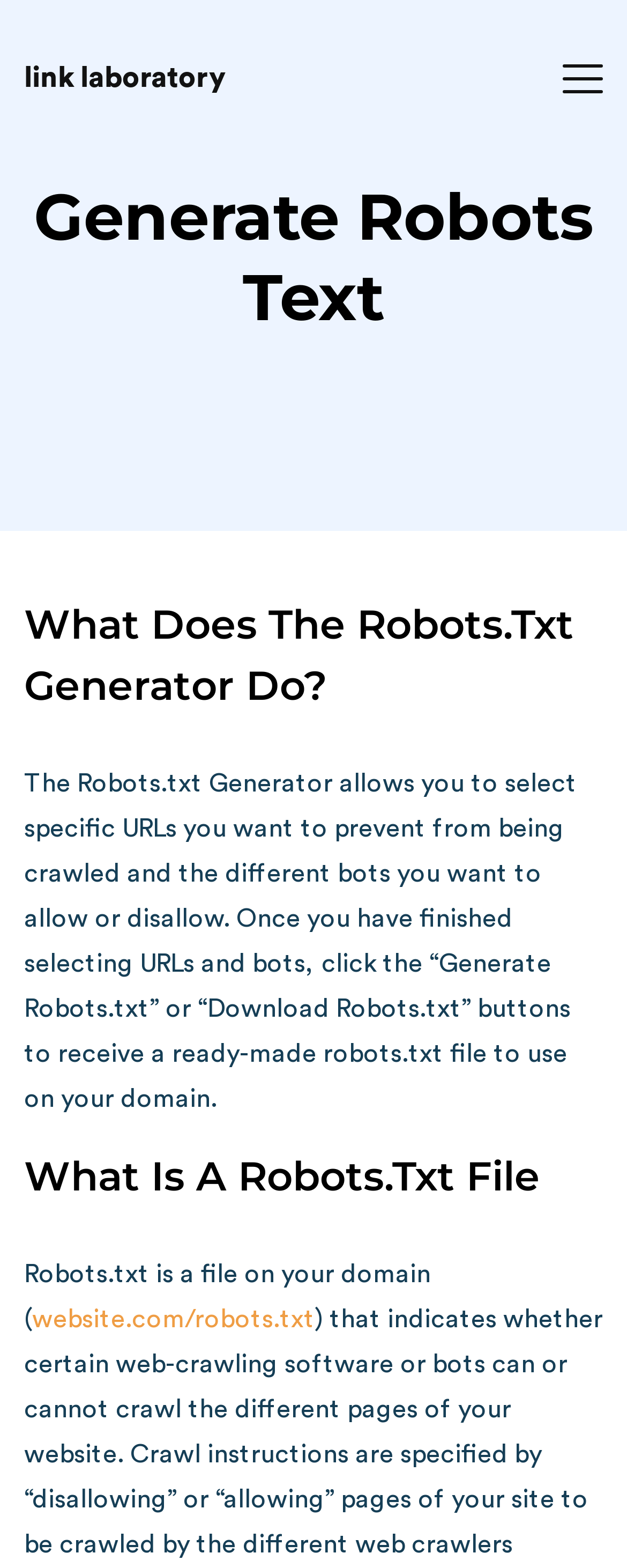Please reply with a single word or brief phrase to the question: 
What is a robots.txt file used for?

To indicate crawl instructions